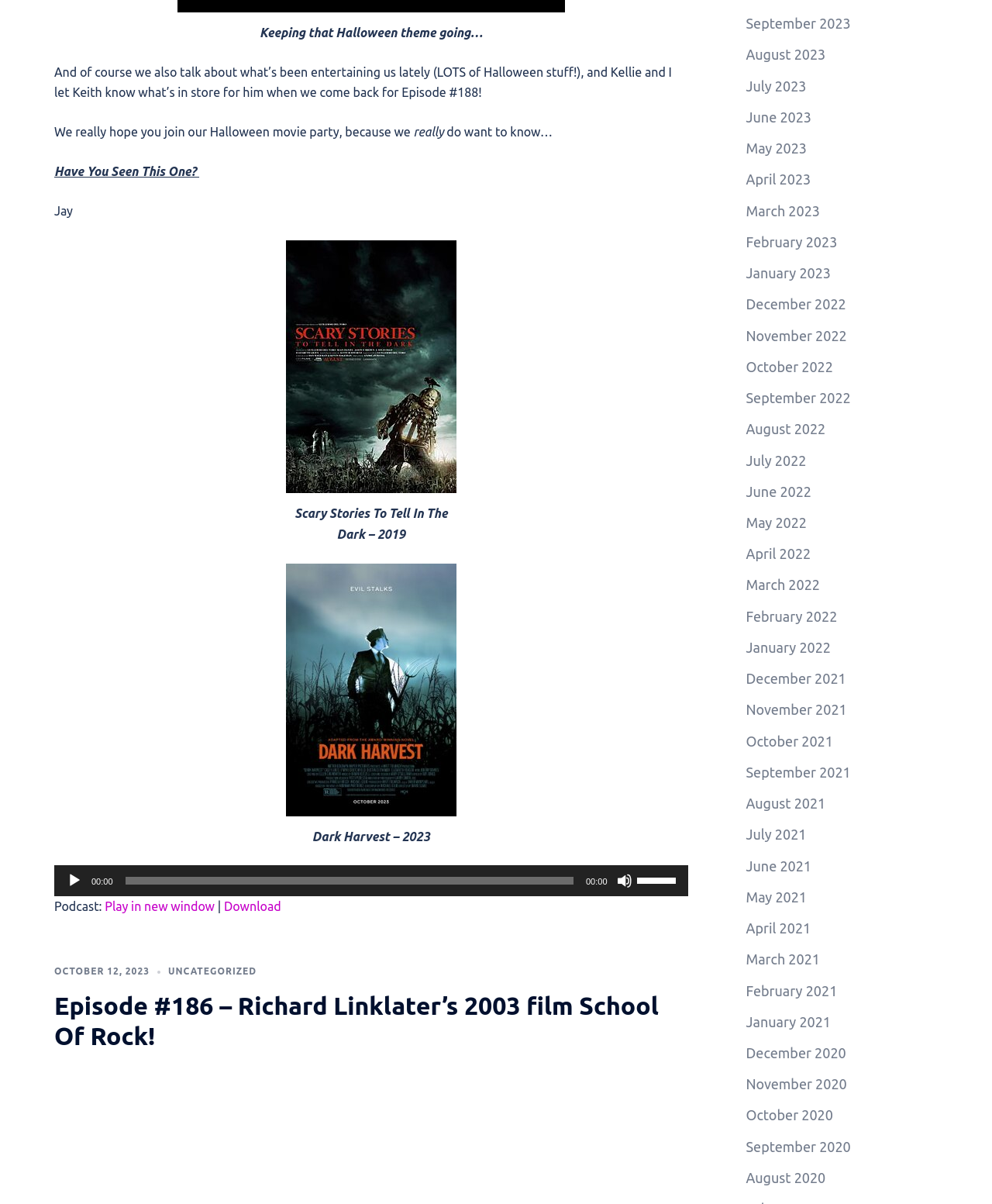Please determine the bounding box coordinates of the area that needs to be clicked to complete this task: 'Go to the episode page'. The coordinates must be four float numbers between 0 and 1, formatted as [left, top, right, bottom].

[0.055, 0.824, 0.664, 0.872]